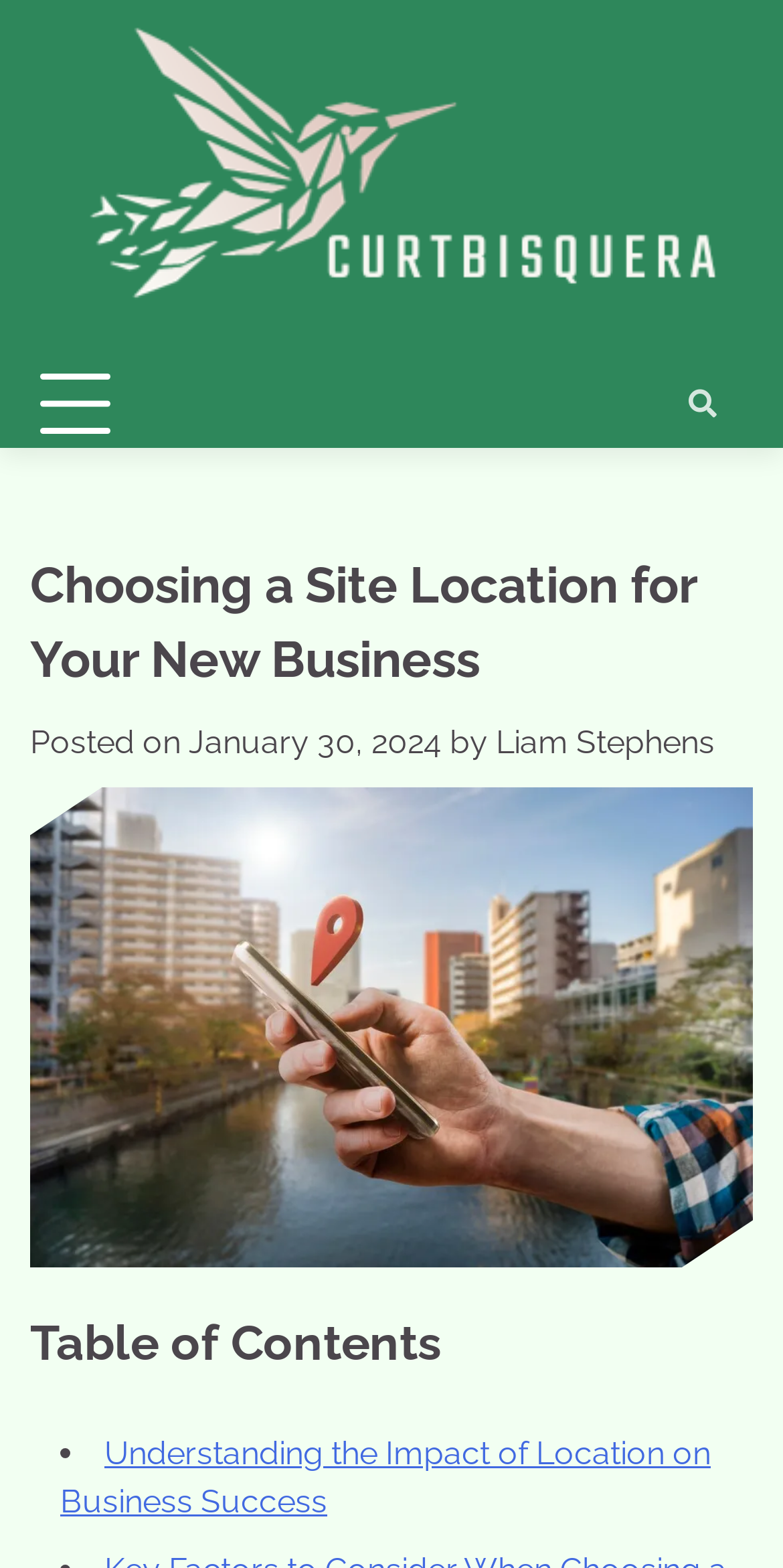Using the element description: "alt="logo"", determine the bounding box coordinates. The coordinates should be in the format [left, top, right, bottom], with values between 0 and 1.

[0.069, 0.013, 0.931, 0.215]